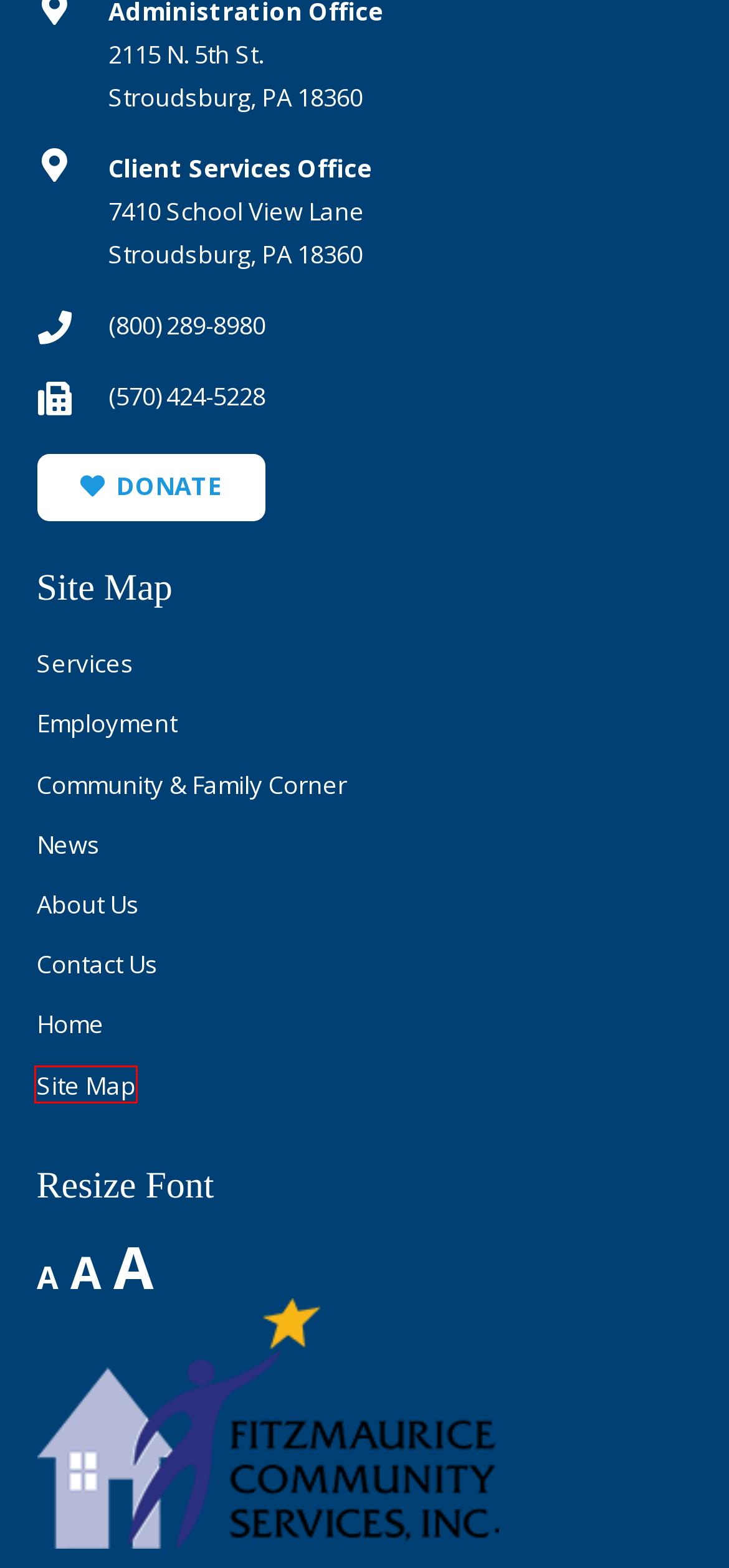Look at the screenshot of a webpage where a red bounding box surrounds a UI element. Your task is to select the best-matching webpage description for the new webpage after you click the element within the bounding box. The available options are:
A. Services - Fitzmaurice Community Services
B. Contact Us - Fitzmaurice Community Services
C. News - Fitzmaurice Community Services
D. Site Map - Fitzmaurice Community Services
E. Employment - Fitzmaurice Community Services
F. Newsletter Sign Up - Fitzmaurice Community Services
G. FCS Foundation - Fitzmaurice Community Services
H. Home - Fitzmaurice Community Services

D